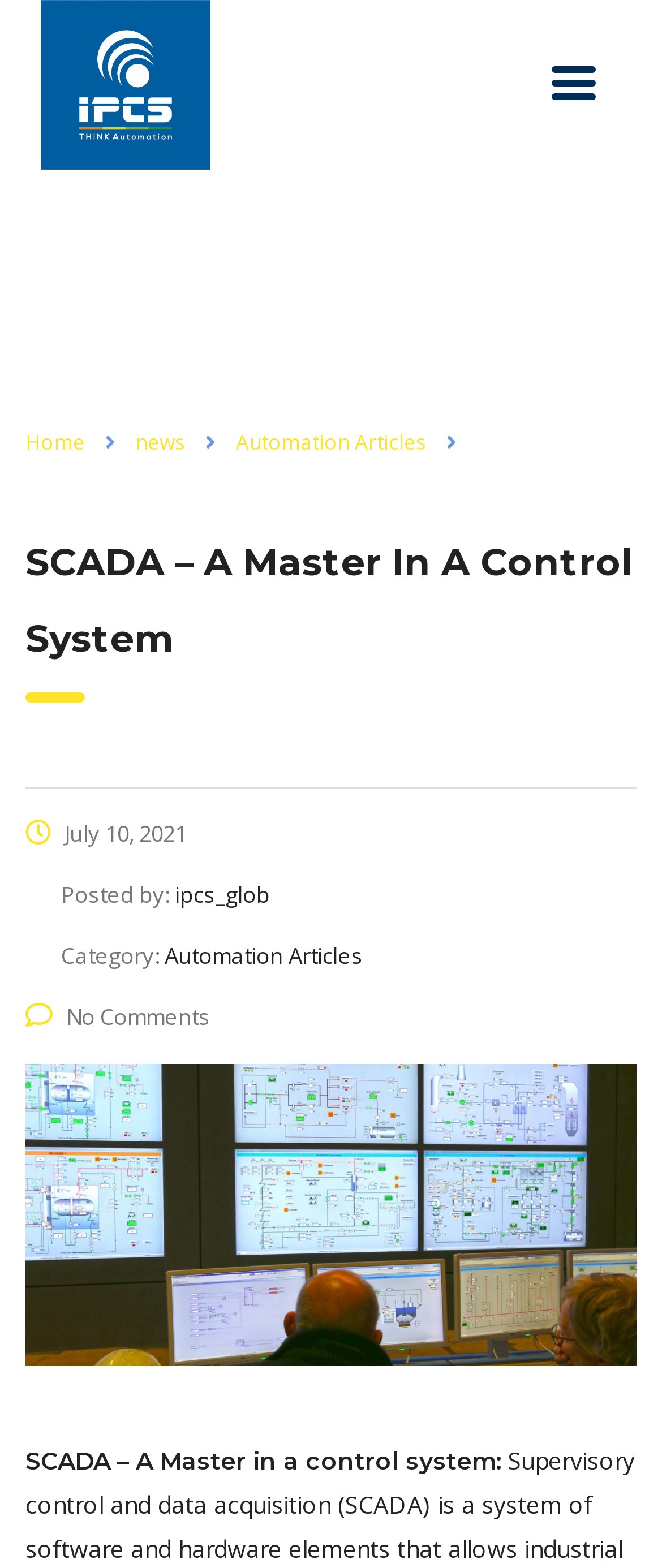Based on the visual content of the image, answer the question thoroughly: Who posted the article?

I found the author of the article by looking at the text 'Posted by:' and its corresponding value 'ipcs_glob' which is located below the article title and above the category.